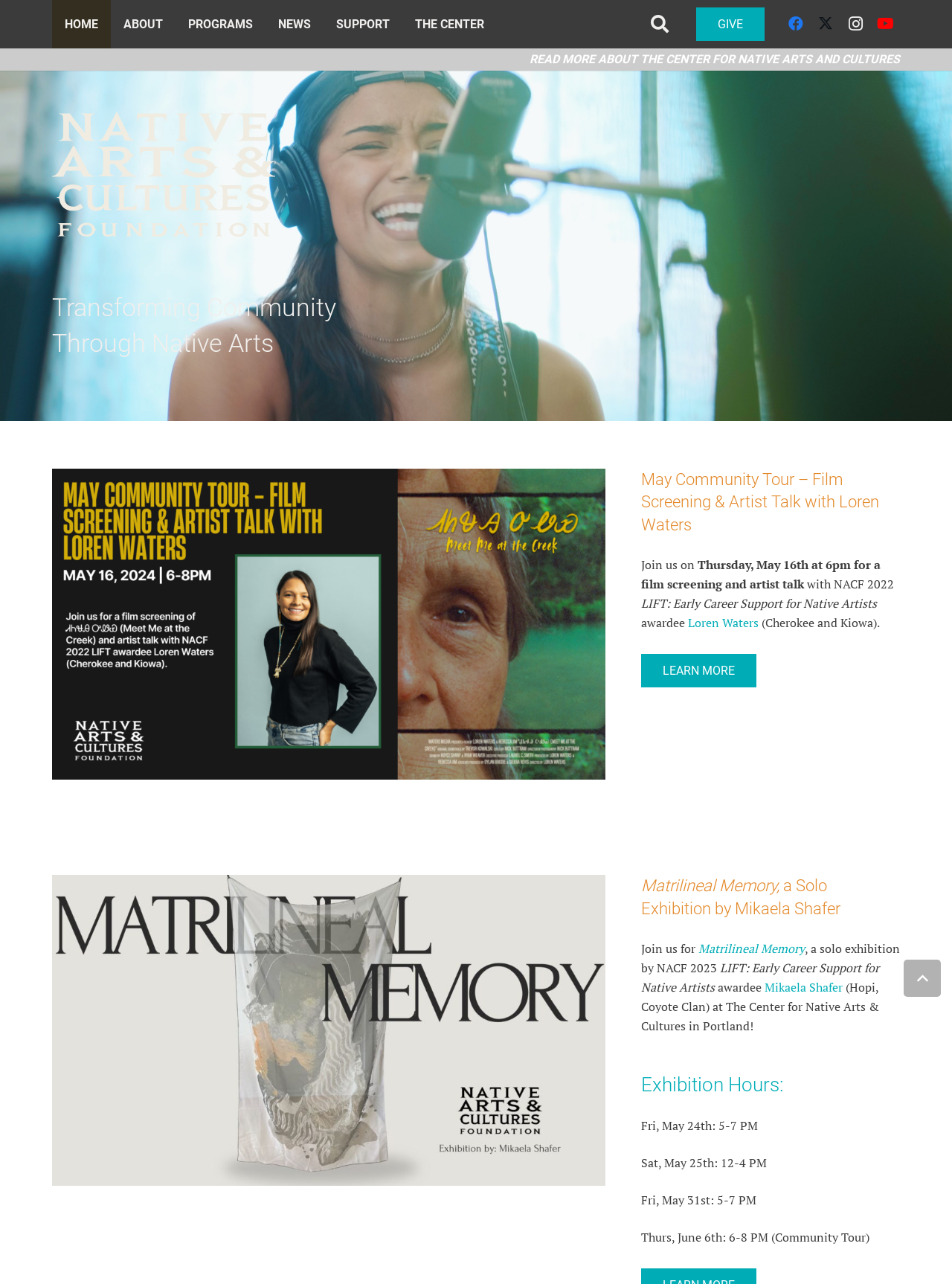What is the name of the foundation?
Examine the screenshot and reply with a single word or phrase.

Native Arts and Cultures Foundation